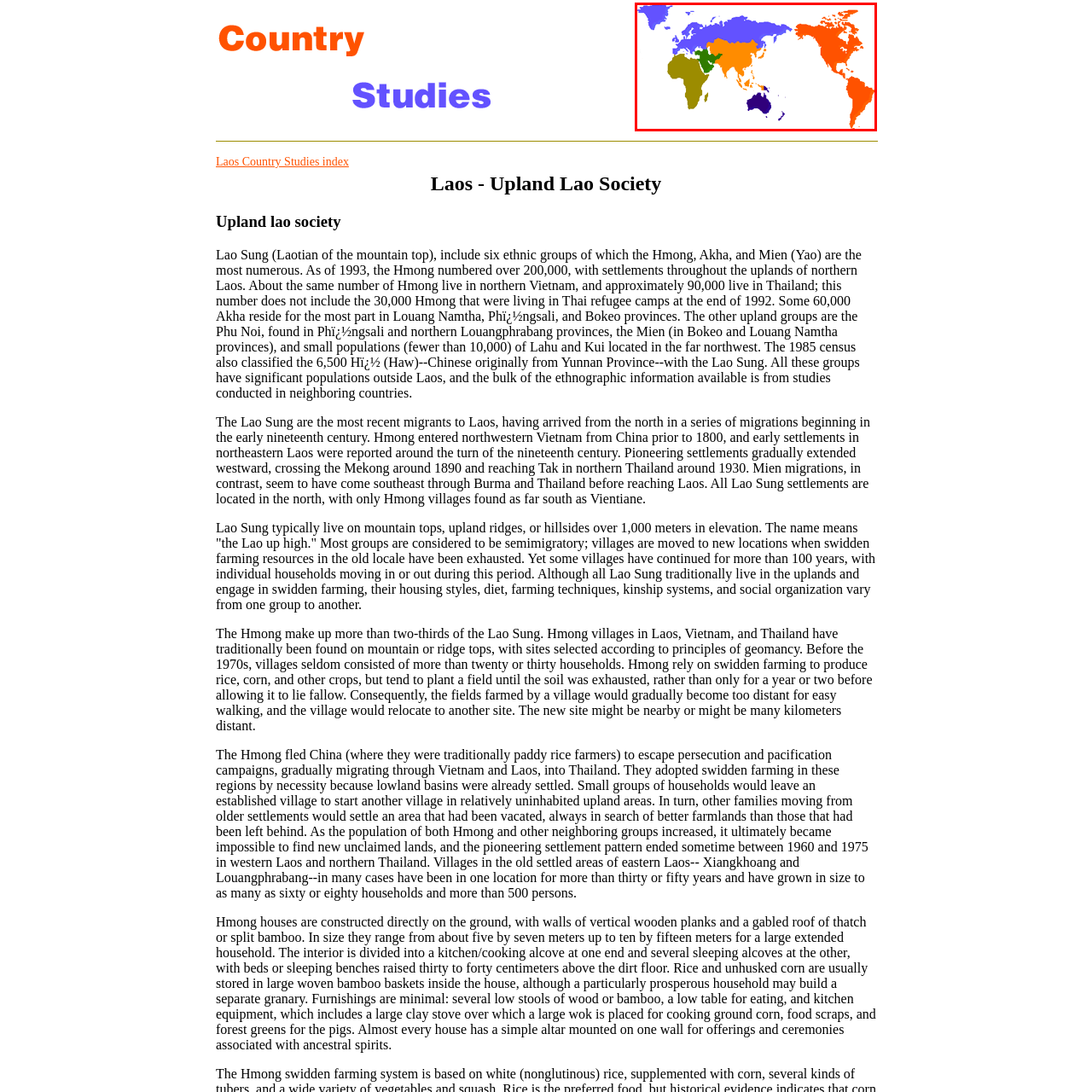What is the purpose of the map?
Look closely at the area highlighted by the red bounding box and give a detailed response to the question.

The caption states that the map is a visually engaging representation that likely serves as a tool for analyzing or categorizing global regions in the context of the Upland Lao Society, which implies that the purpose of the map is to facilitate analysis or categorization of global regions.